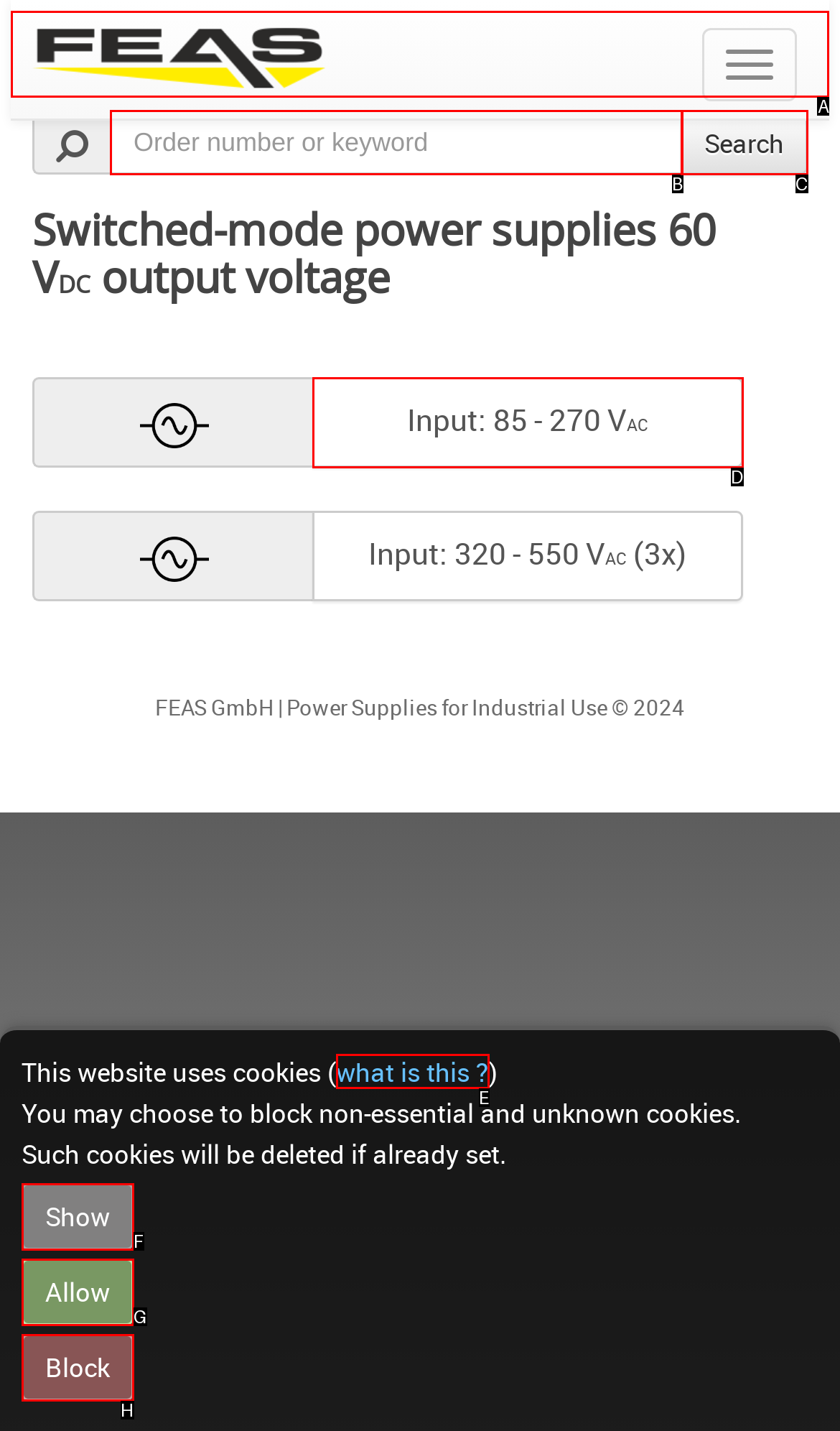Select the HTML element to finish the task: Go to FEAS GmbH homepage Reply with the letter of the correct option.

A